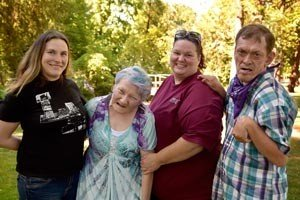Respond with a single word or phrase to the following question: How many individuals are present in the image?

Four